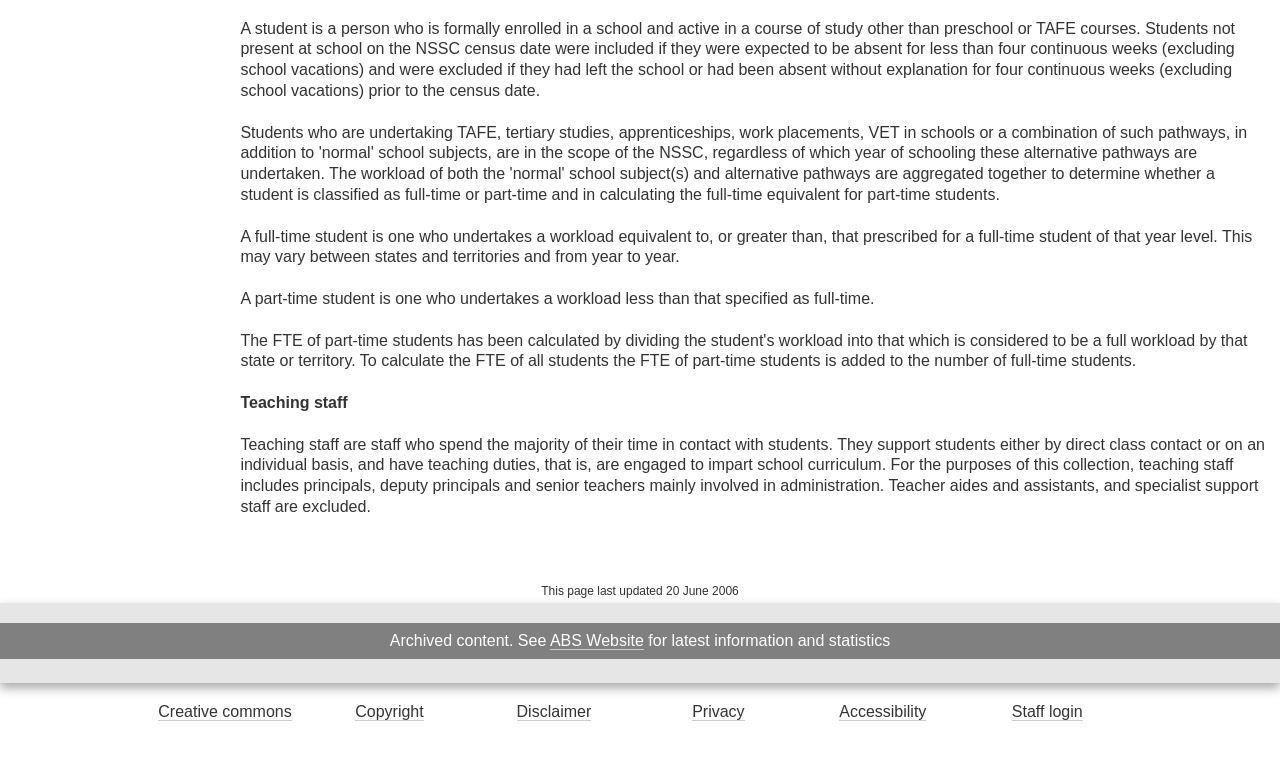What is a student?
Provide a comprehensive and detailed answer to the question.

Based on the definition provided on the webpage, a student is a person who is formally enrolled in a school and active in a course of study other than preschool or TAFE courses.